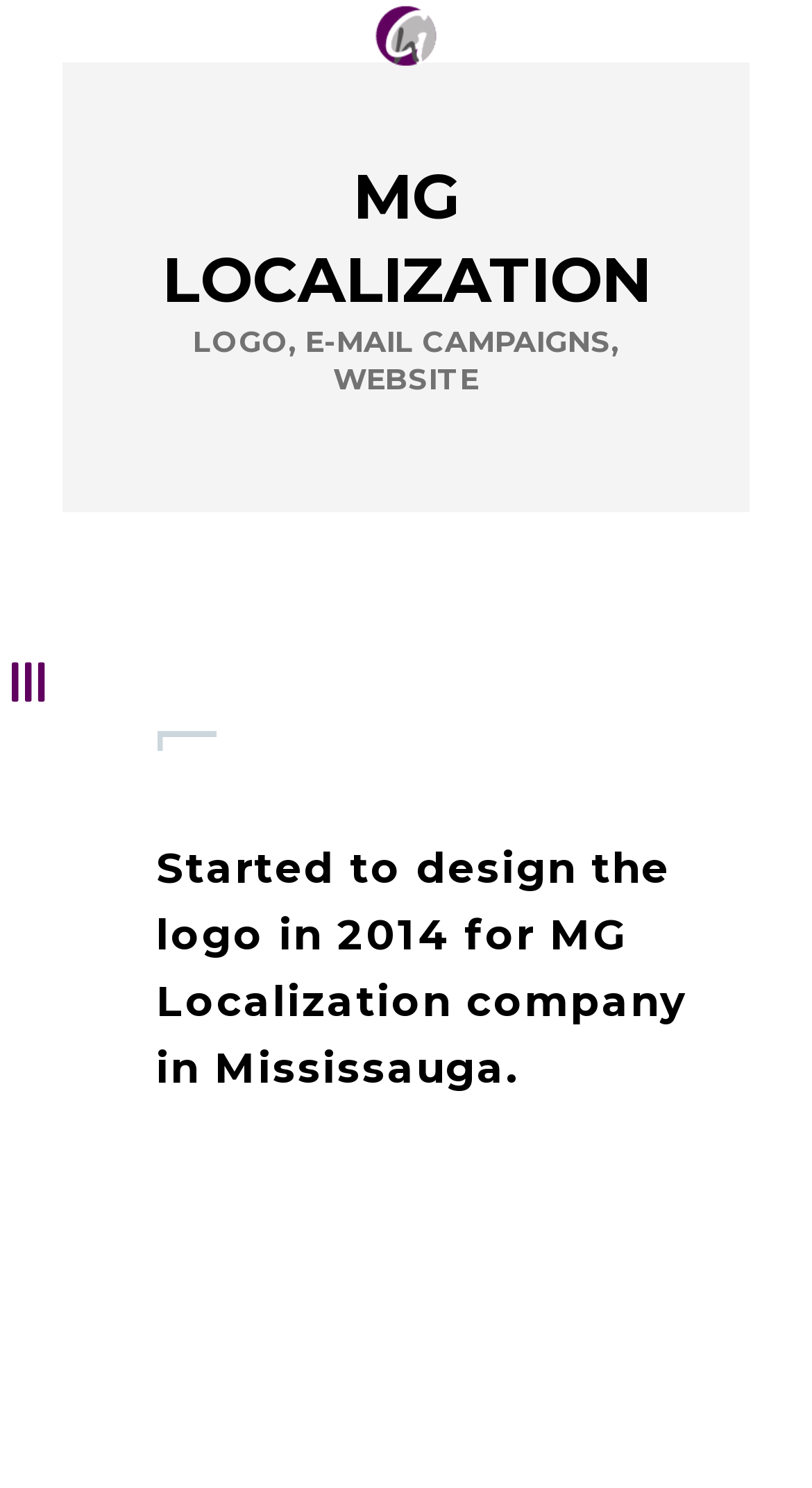Based on the visual content of the image, answer the question thoroughly: What is the year mentioned in the text?

The year '2014' is mentioned in the text as the starting year when the logo design for MG Localization company began.